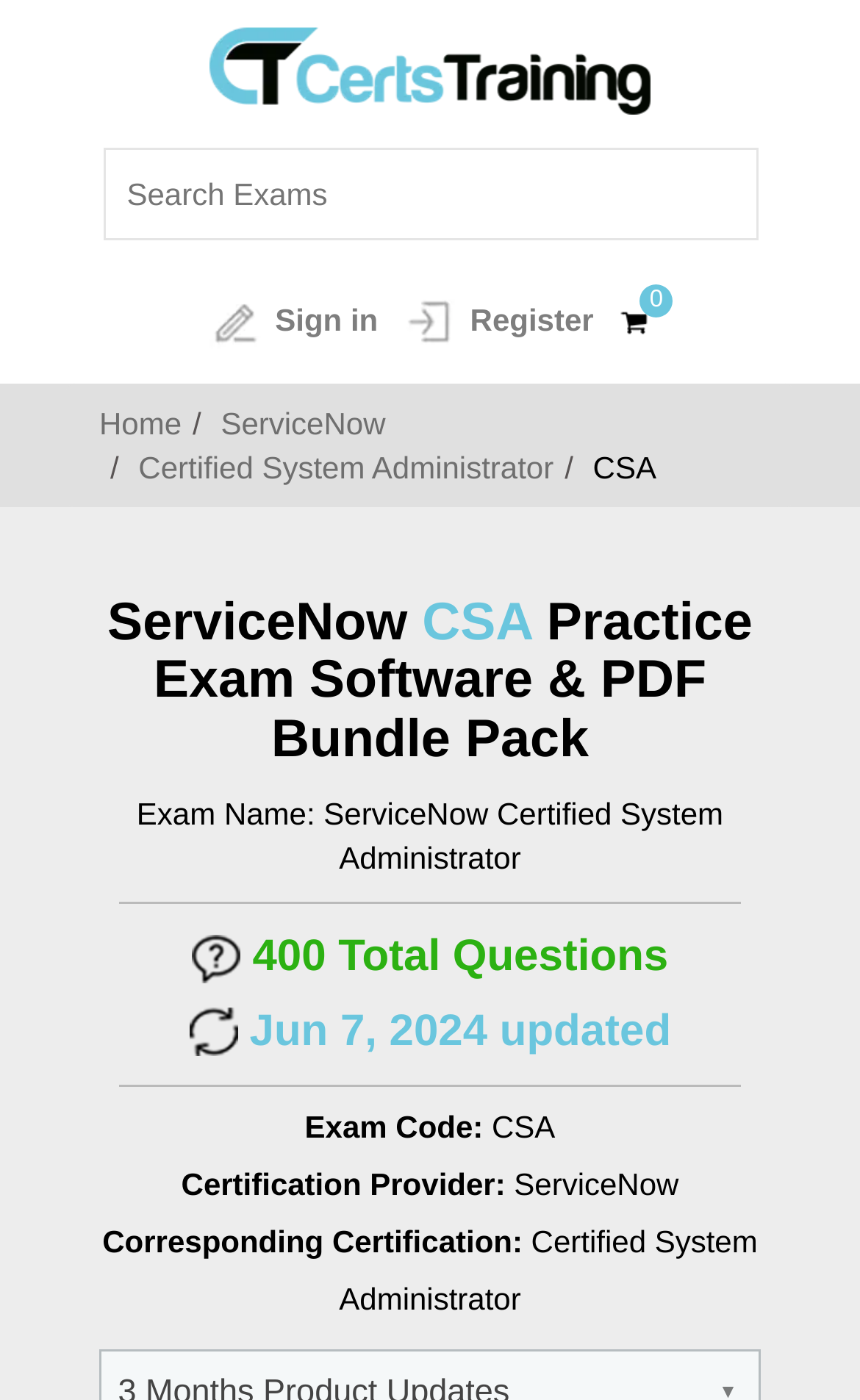Please determine the bounding box coordinates of the section I need to click to accomplish this instruction: "Sign in".

[0.243, 0.216, 0.44, 0.241]